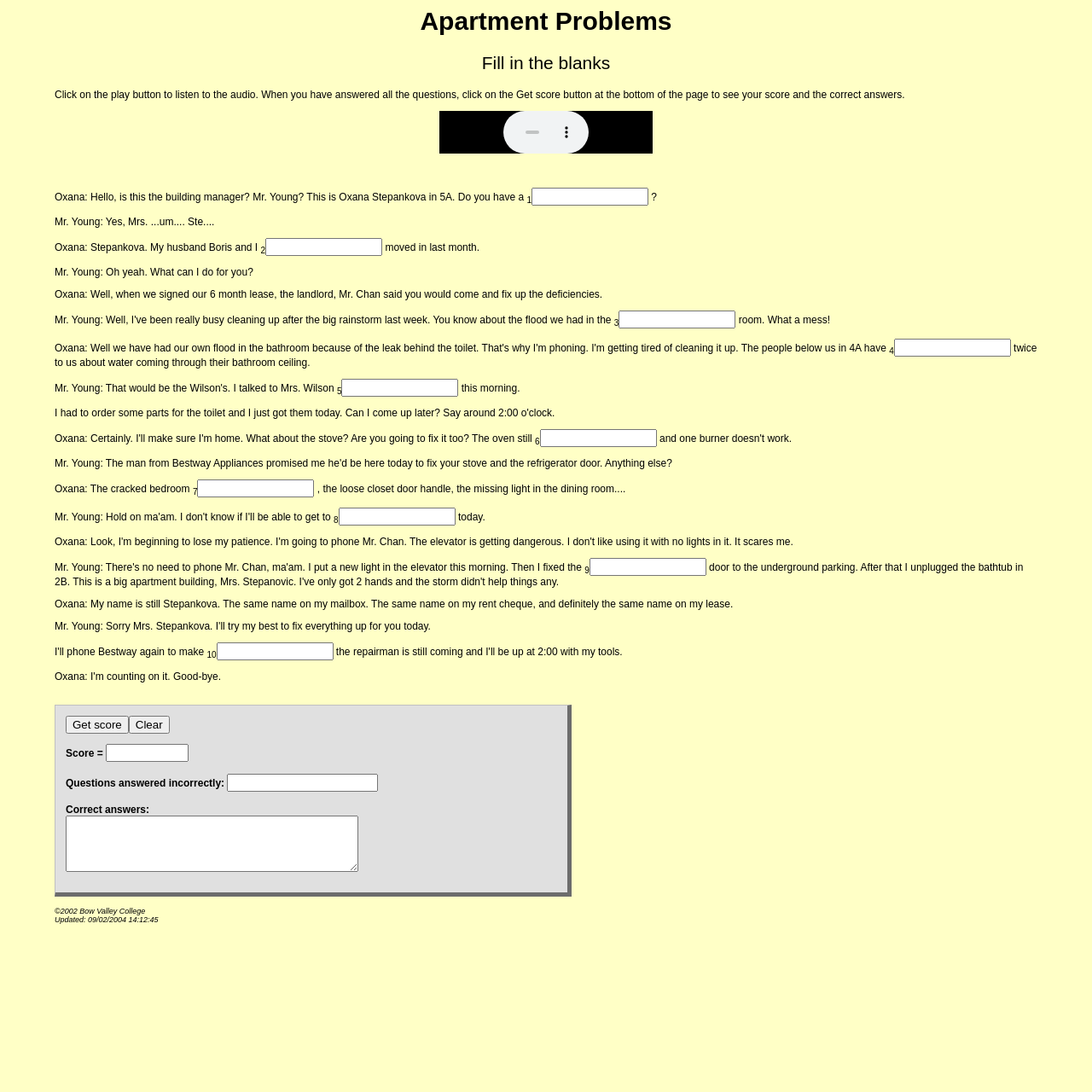Show the bounding box coordinates of the element that should be clicked to complete the task: "Search for something".

None